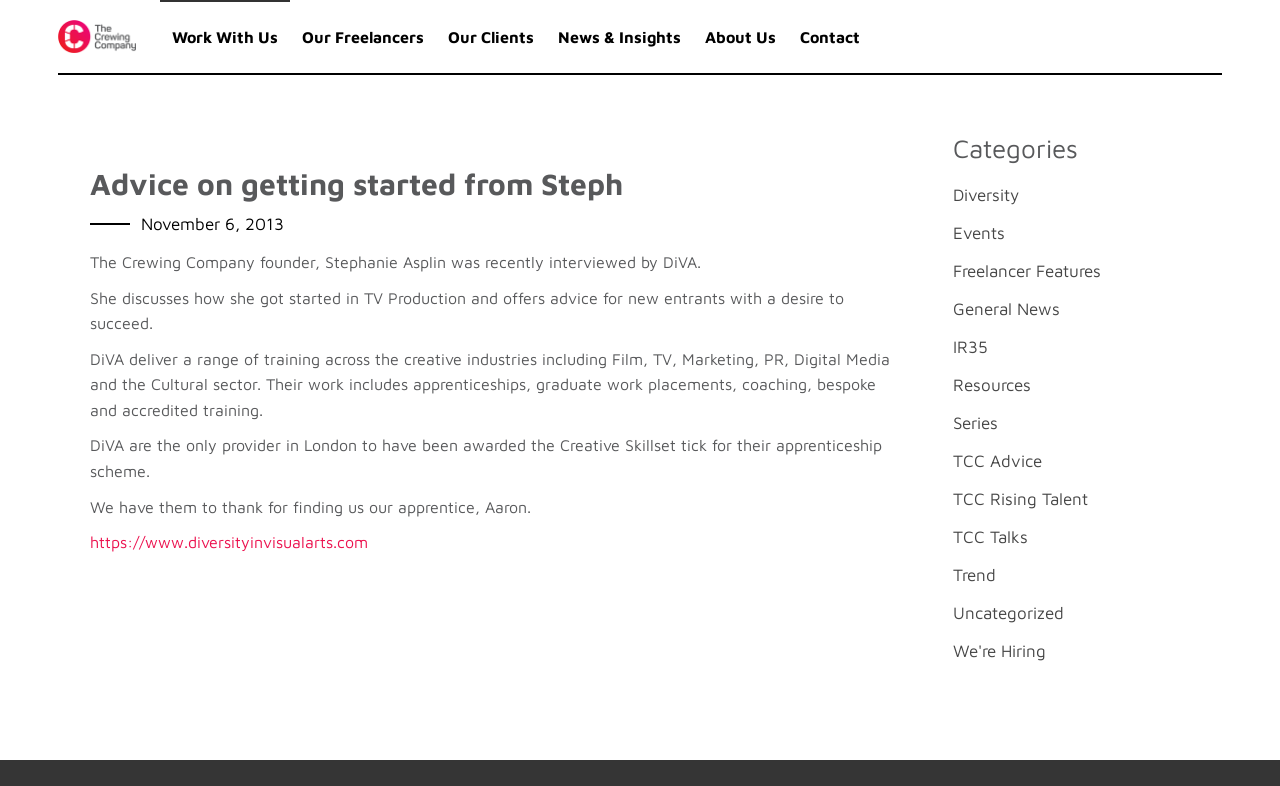Find the bounding box coordinates for the element that must be clicked to complete the instruction: "Visit DiVA website". The coordinates should be four float numbers between 0 and 1, indicated as [left, top, right, bottom].

[0.07, 0.678, 0.288, 0.701]